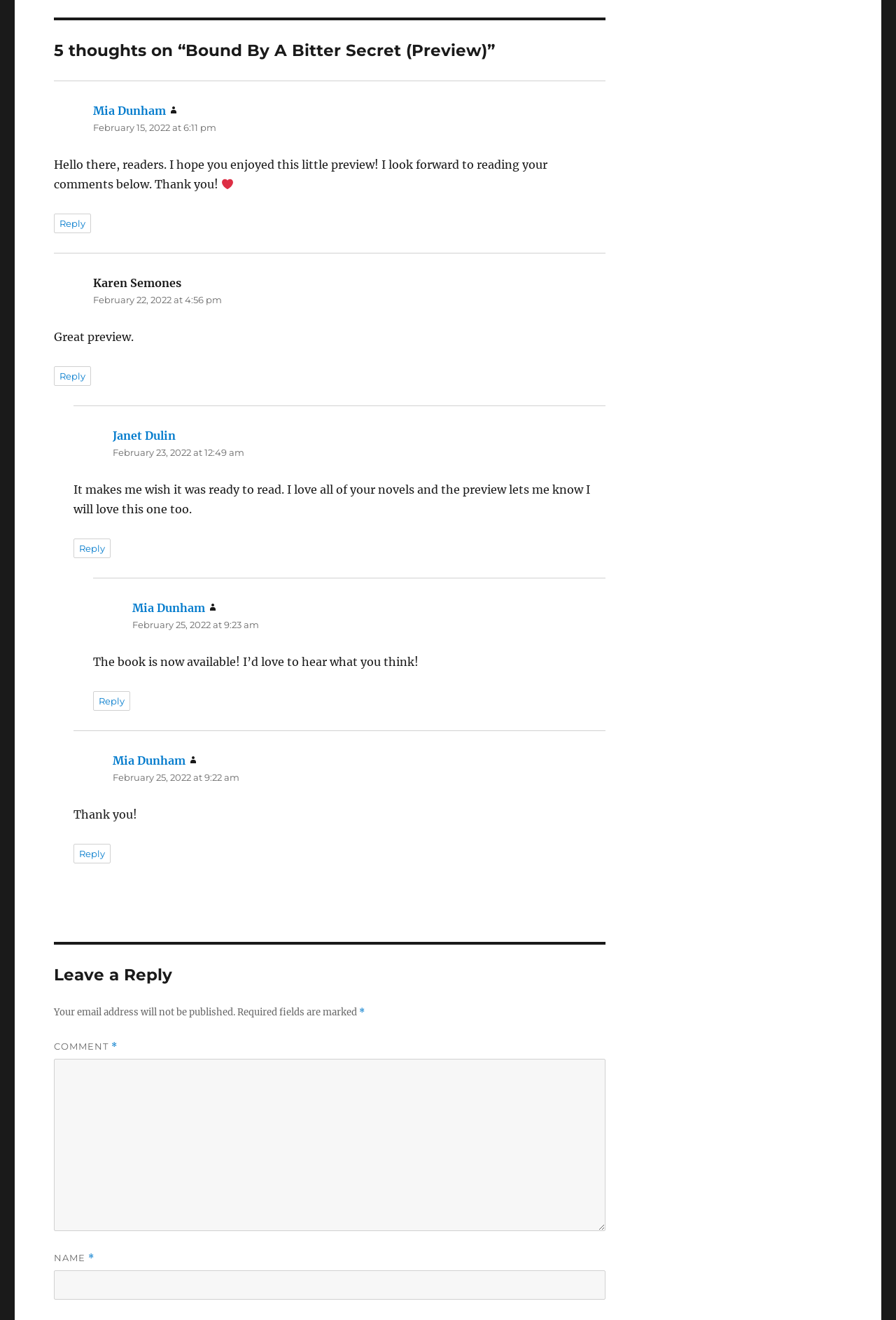Please answer the following question using a single word or phrase: What is the format of the dates in the comments?

Month Day, Year at Time